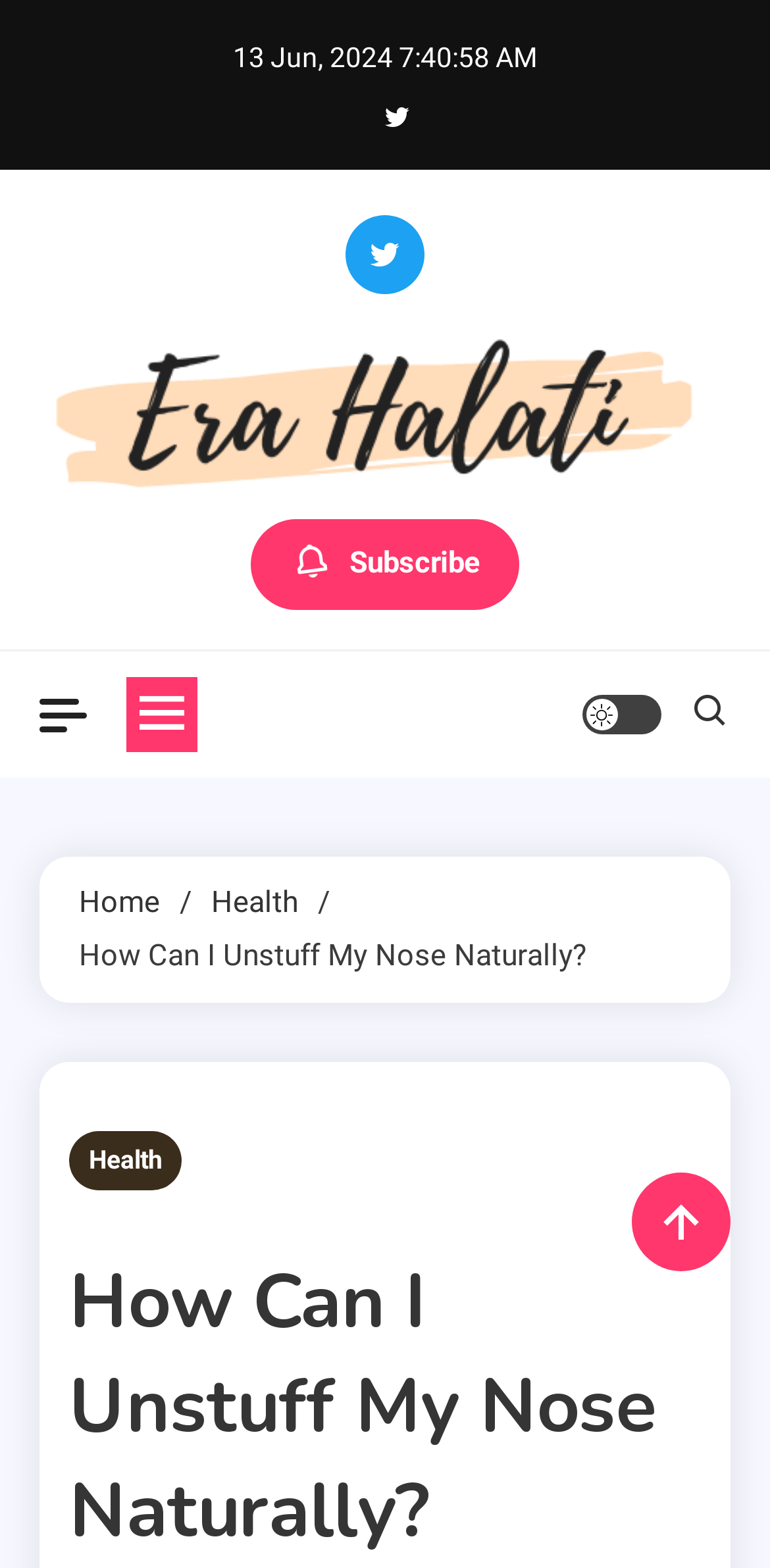Determine the bounding box for the UI element described here: "site mode button".

[0.756, 0.444, 0.859, 0.469]